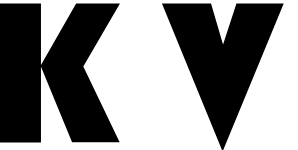Present an elaborate depiction of the scene captured in the image.

The image features a stylized logo representing "KV," likely signifying the Kunstverein or art association referenced in the context of the Leipziger Strasse openings. This logo symbolizes creativity and culture, fitting for an event that celebrates the simultaneous unveiling of exhibitions at six art spaces on Leipziger Strasse. The visual design of the logo conveys a modern aesthetic, aligning with the contemporary art scene of Berlin, particularly during the vibrant Berlin Art Week 2023. This event invites visitors to engage with diverse artworks and experience a unique artistic atmosphere, reinforcing the cultural significance of the area.